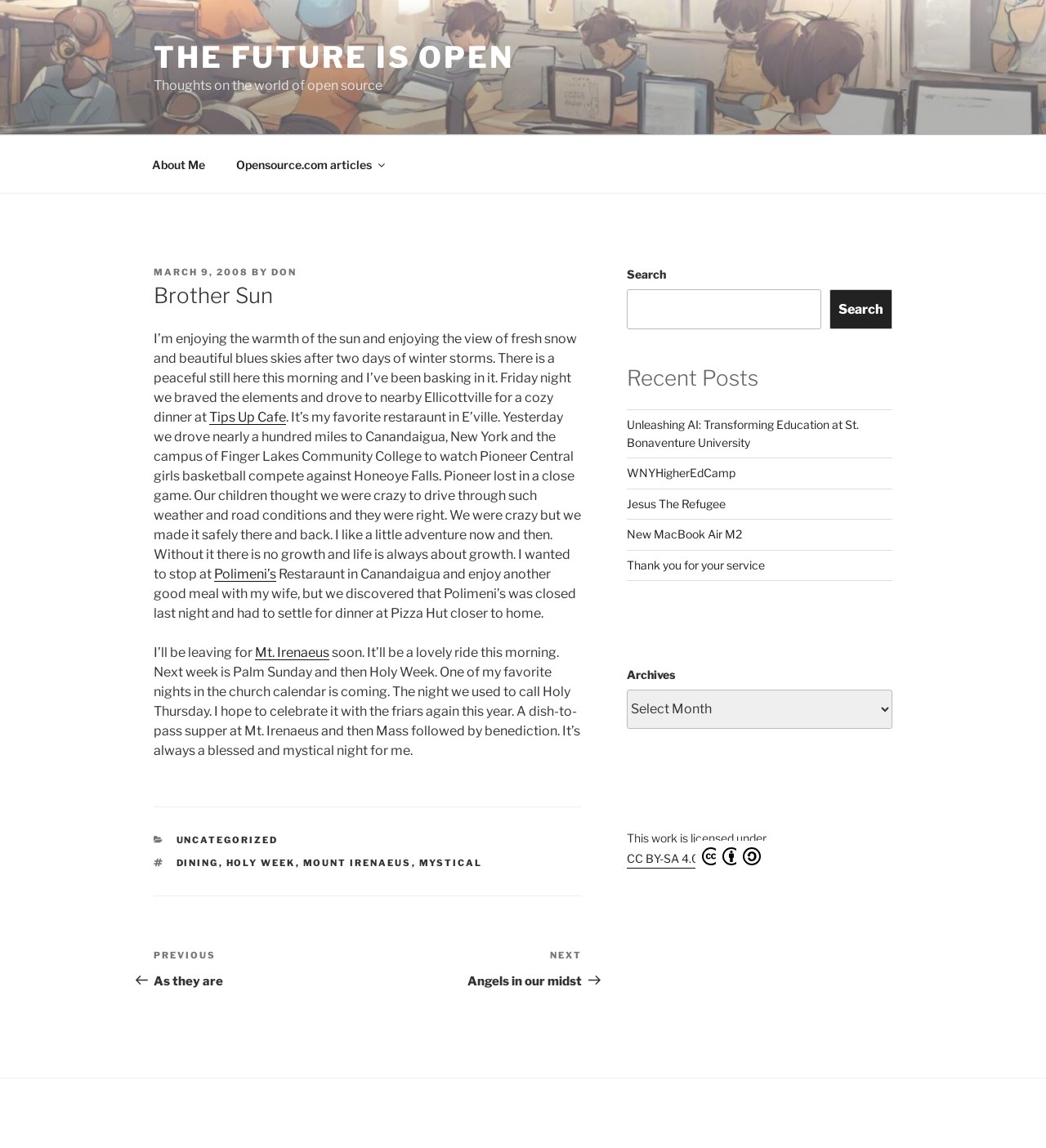Locate the bounding box coordinates of the clickable area to execute the instruction: "Click the 'FREE Join Now!' link". Provide the coordinates as four float numbers between 0 and 1, represented as [left, top, right, bottom].

None